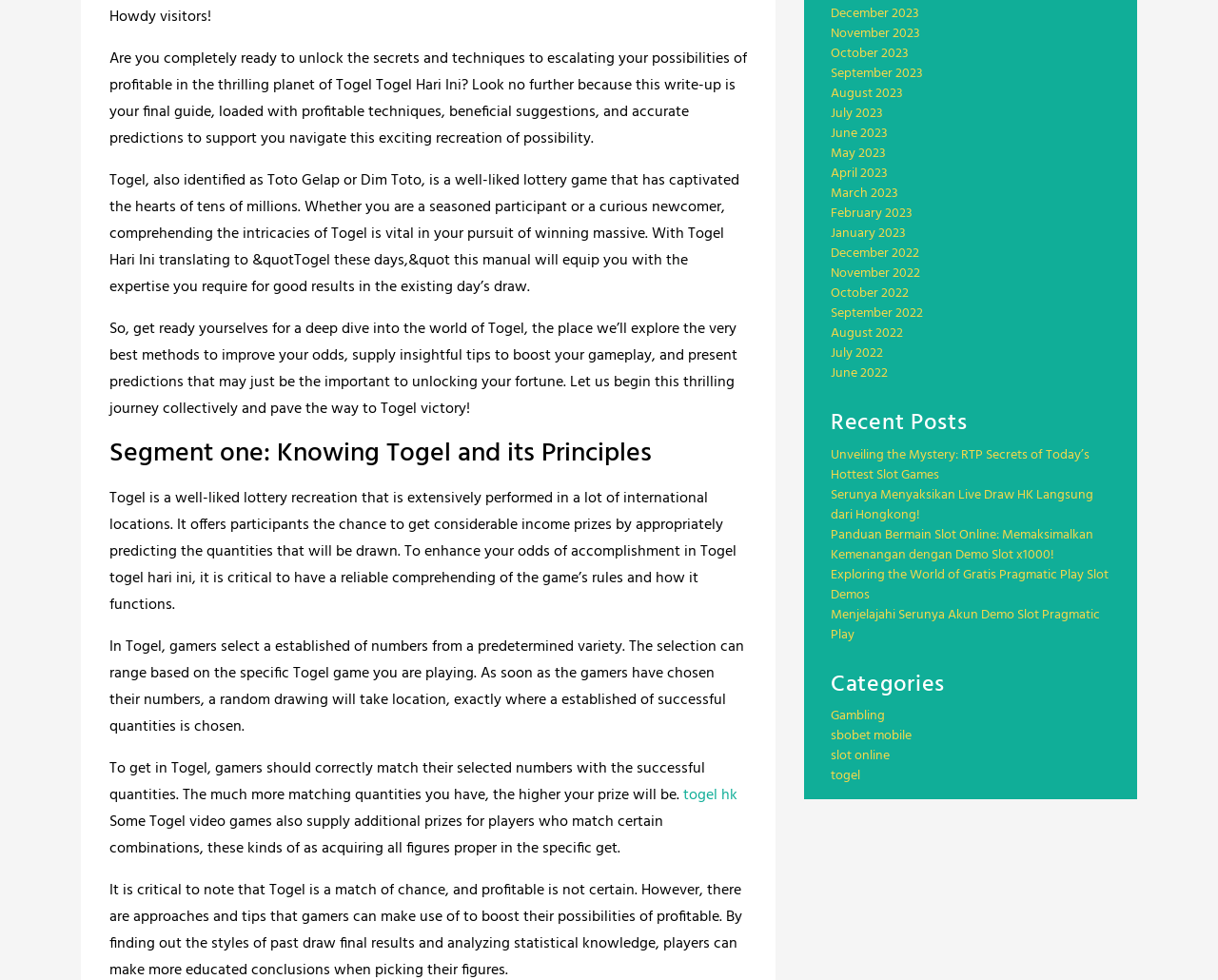Given the description "January 2023", determine the bounding box of the corresponding UI element.

[0.682, 0.227, 0.744, 0.249]